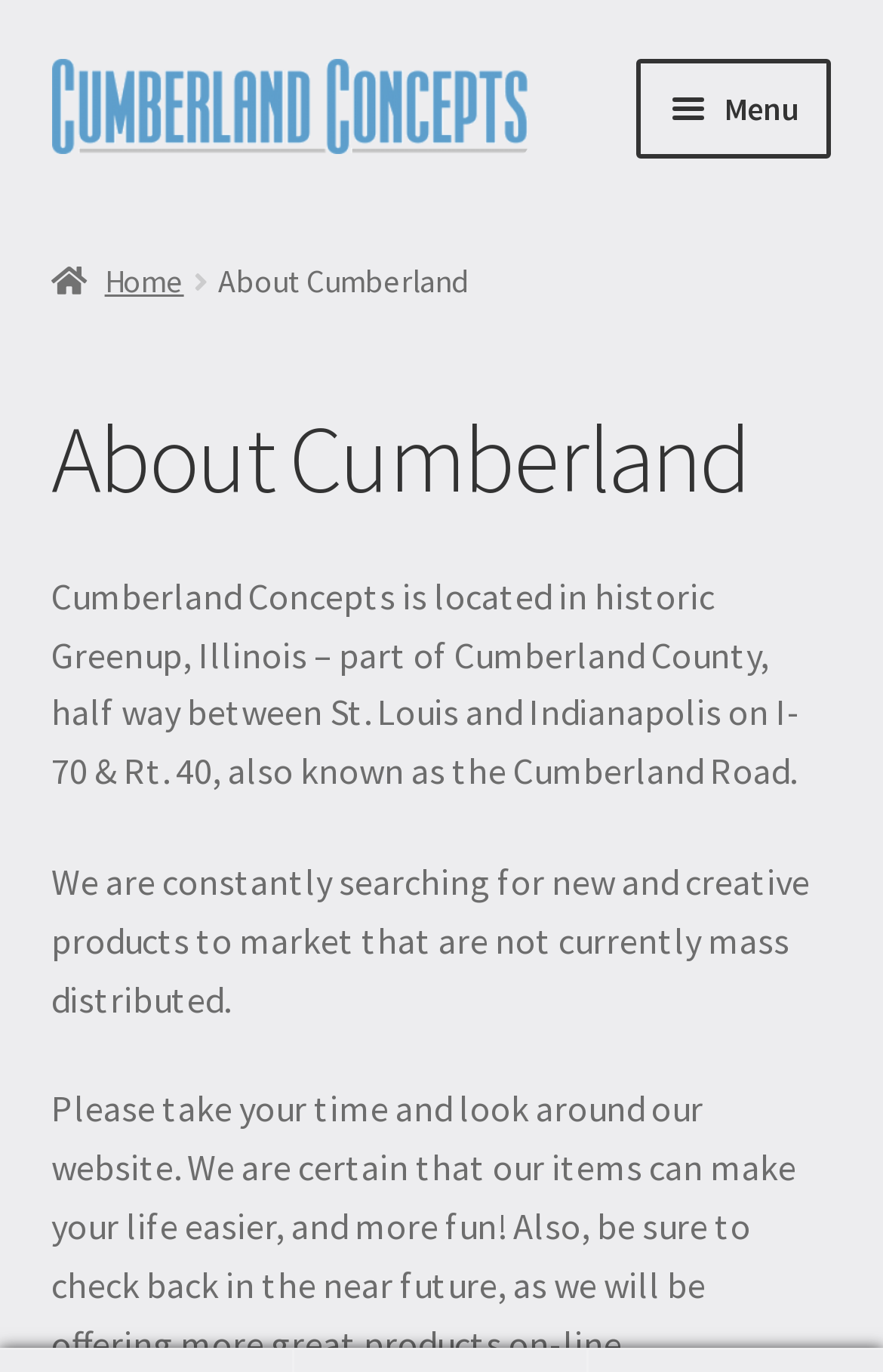Show the bounding box coordinates of the element that should be clicked to complete the task: "Read about 'About Cumberland'".

[0.247, 0.189, 0.532, 0.219]